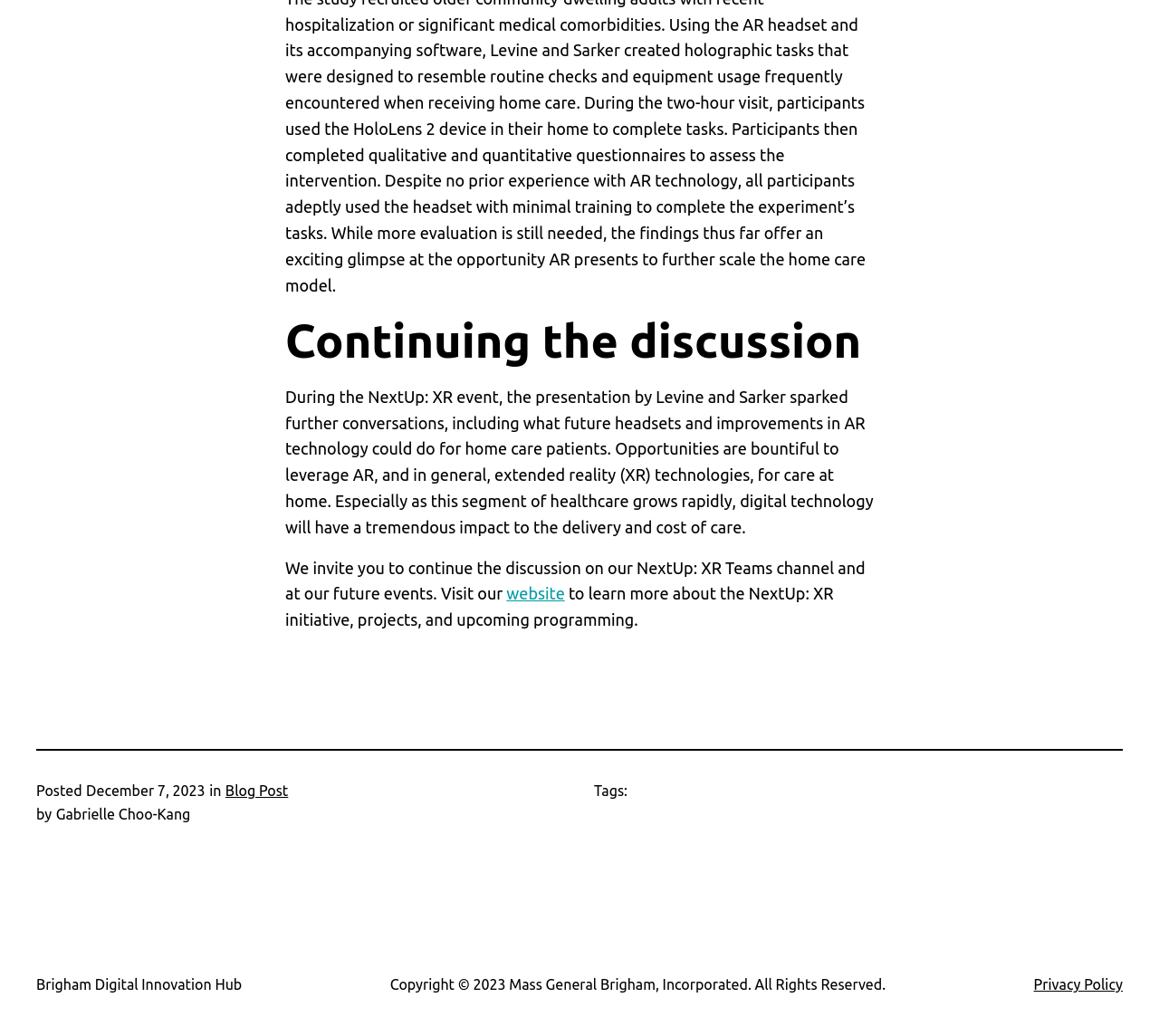Based on the element description "Privacy Policy", predict the bounding box coordinates of the UI element.

[0.892, 0.942, 0.969, 0.958]